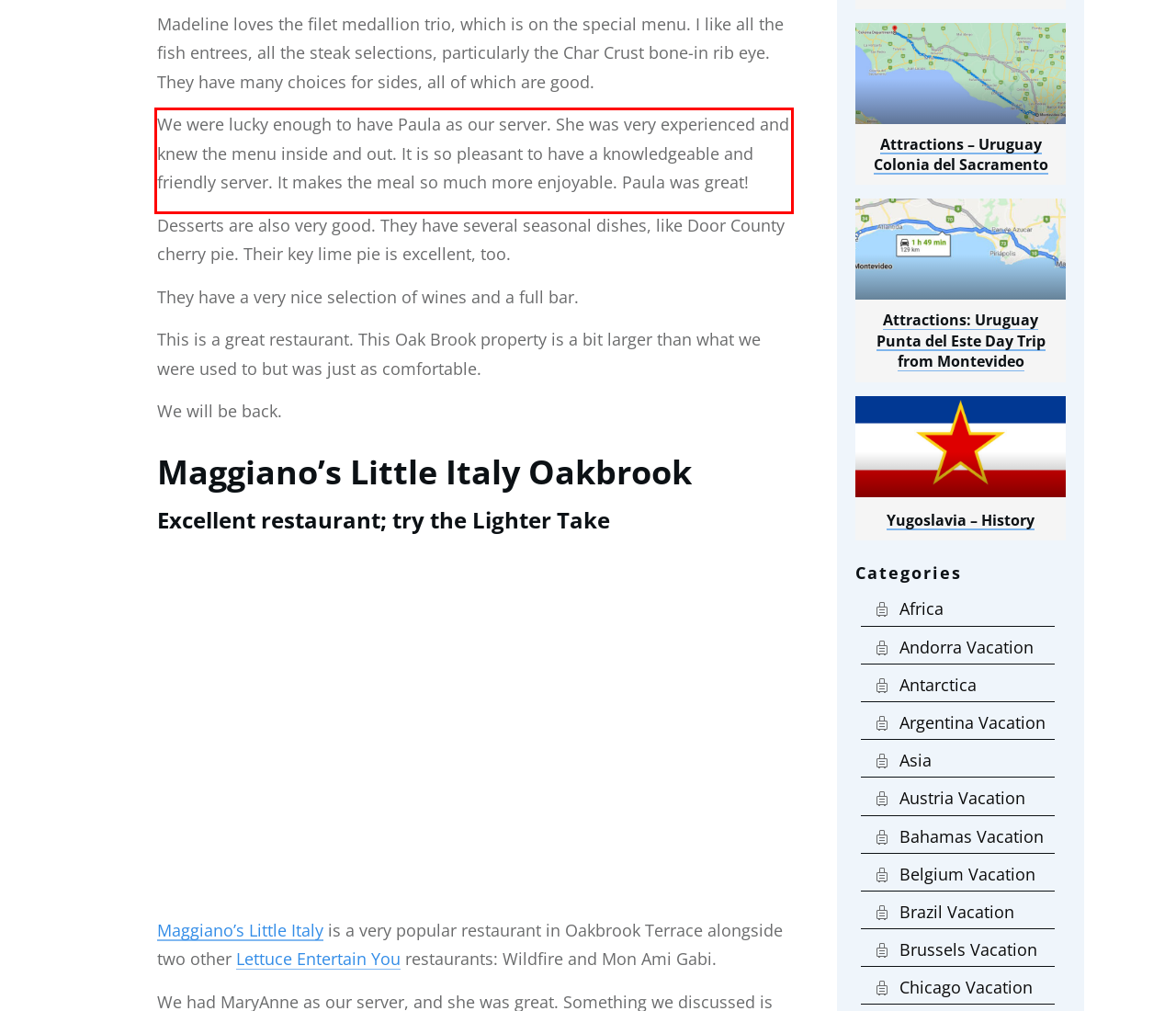Examine the webpage screenshot and use OCR to obtain the text inside the red bounding box.

We were lucky enough to have Paula as our server. She was very experienced and knew the menu inside and out. It is so pleasant to have a knowledgeable and friendly server. It makes the meal so much more enjoyable. Paula was great!